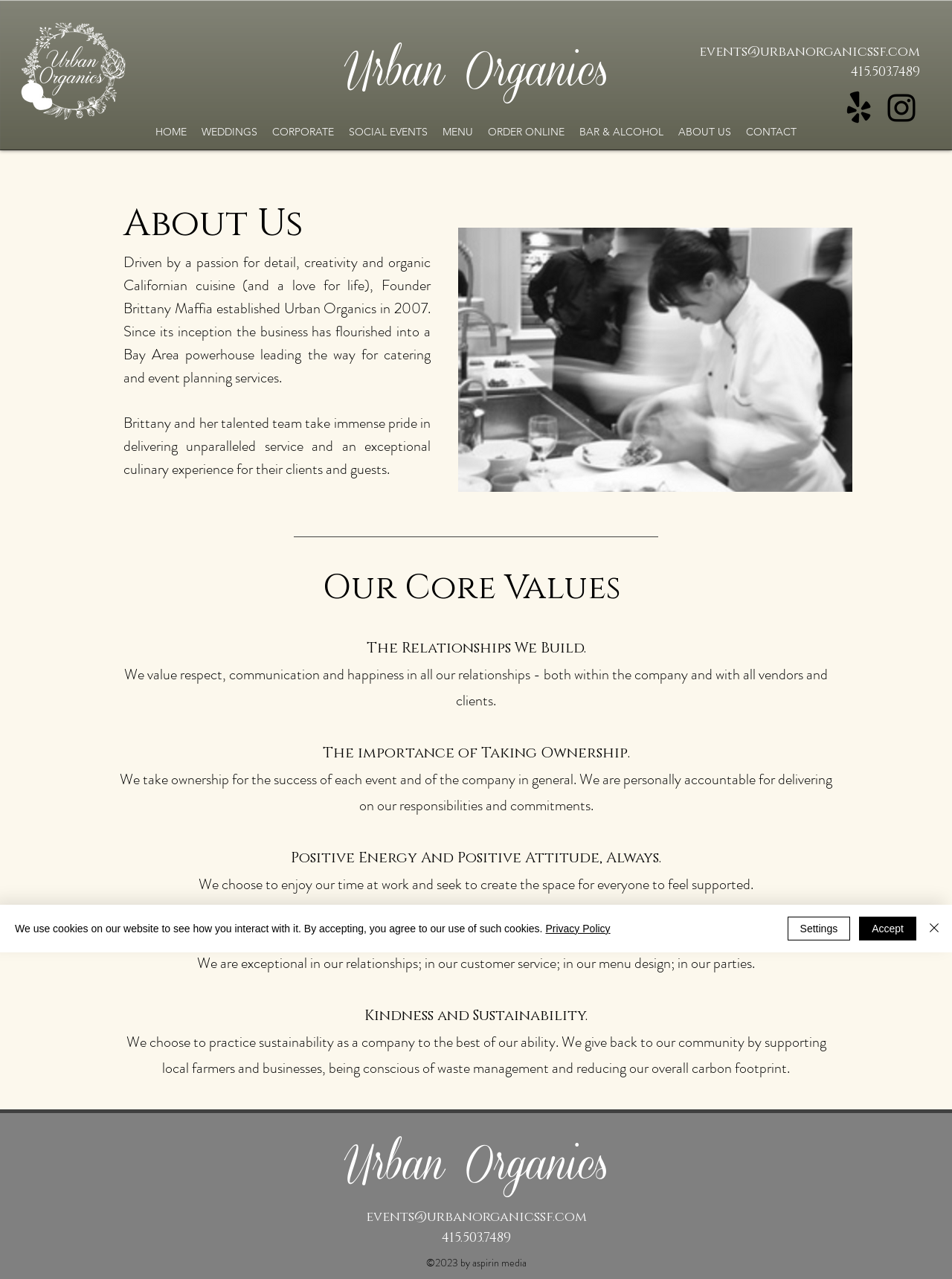Locate the bounding box coordinates of the element to click to perform the following action: 'Contact Urban Organics via email'. The coordinates should be given as four float values between 0 and 1, in the form of [left, top, right, bottom].

[0.734, 0.034, 0.966, 0.048]